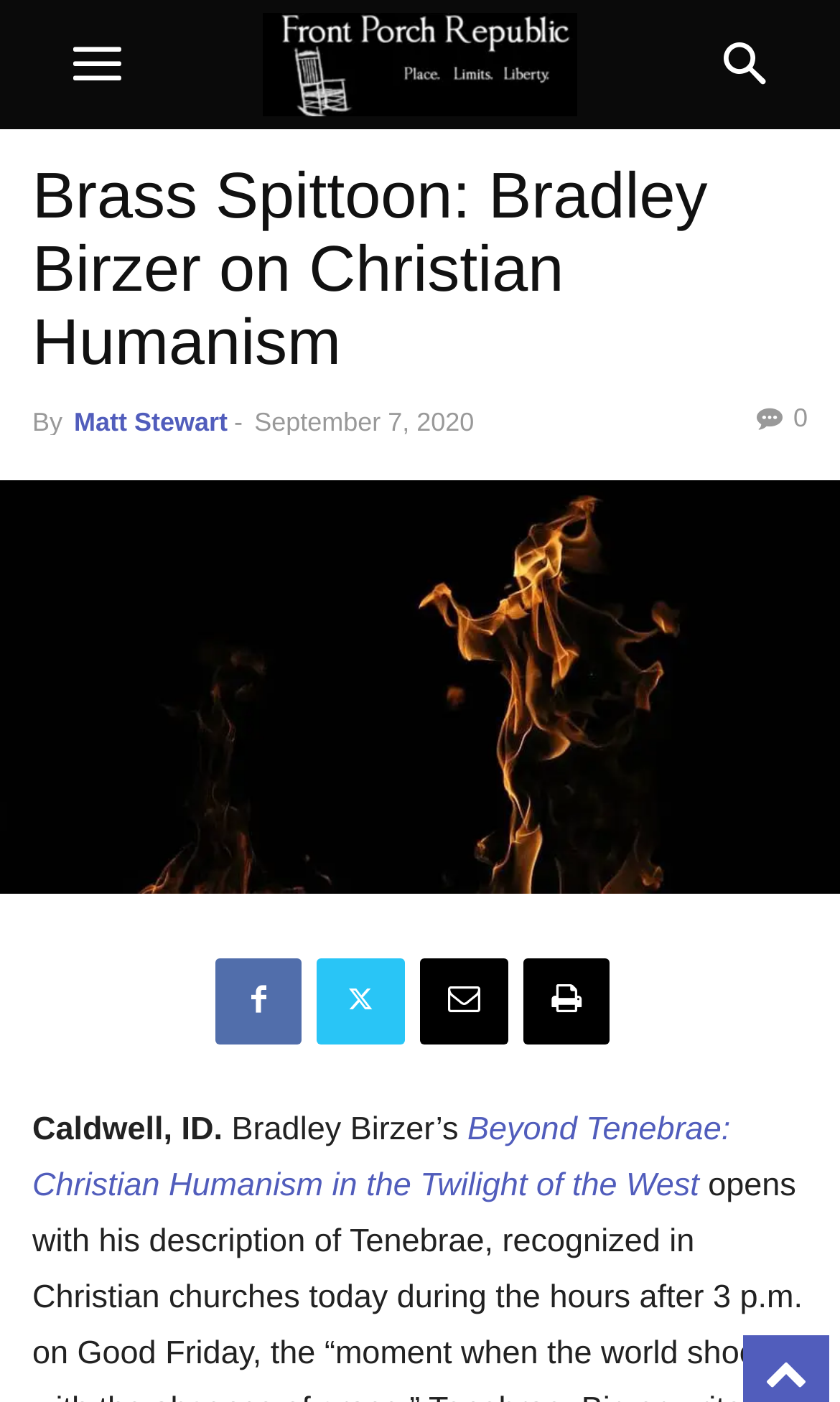Please identify the bounding box coordinates of the element's region that should be clicked to execute the following instruction: "read article by Matt Stewart". The bounding box coordinates must be four float numbers between 0 and 1, i.e., [left, top, right, bottom].

[0.088, 0.29, 0.271, 0.312]